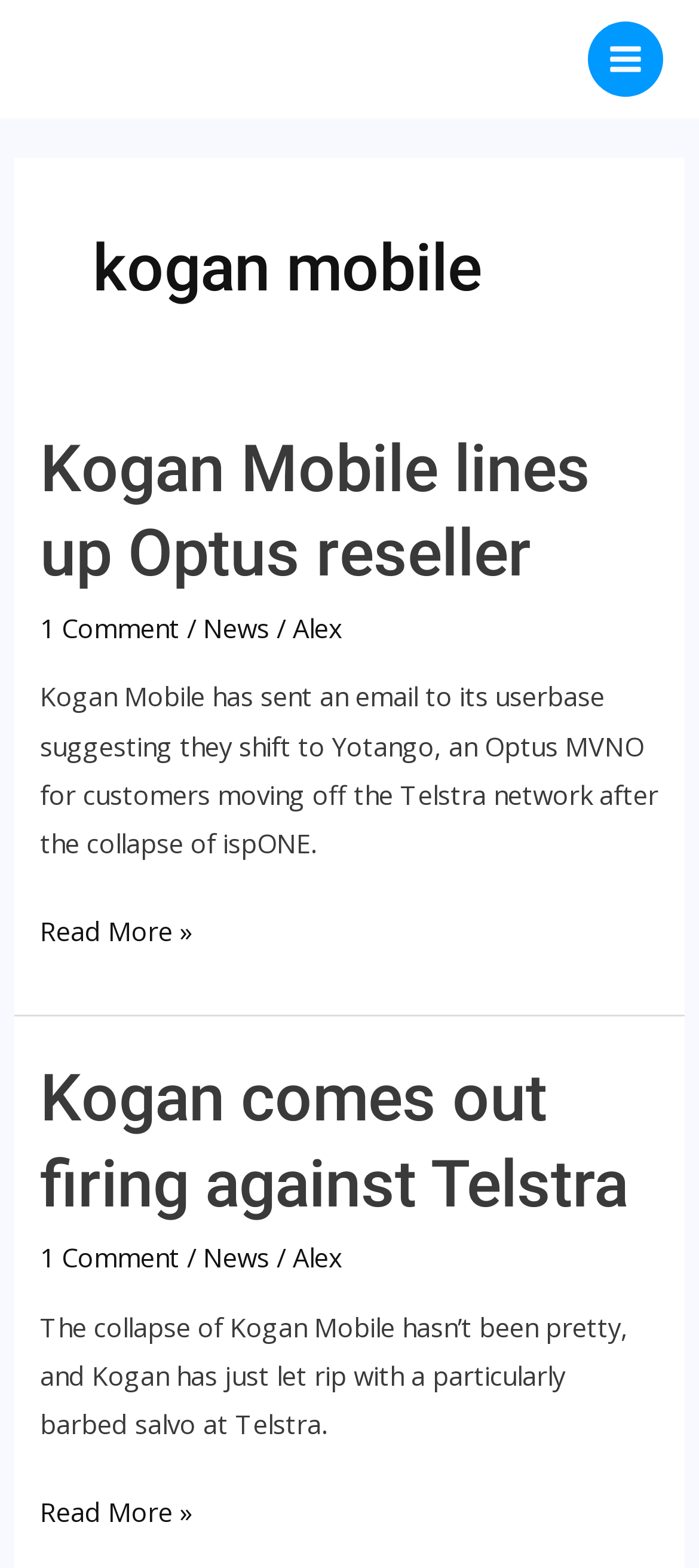Please identify the bounding box coordinates of the element on the webpage that should be clicked to follow this instruction: "Click Main Menu". The bounding box coordinates should be given as four float numbers between 0 and 1, formatted as [left, top, right, bottom].

[0.841, 0.014, 0.949, 0.062]